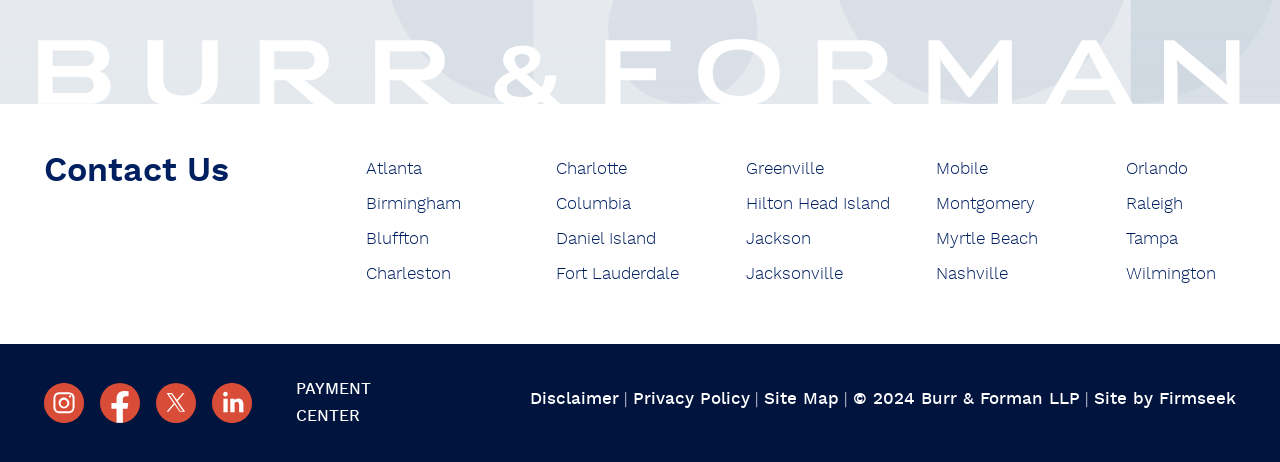Please specify the bounding box coordinates of the clickable section necessary to execute the following command: "Click on Contact Us".

[0.034, 0.333, 0.179, 0.407]